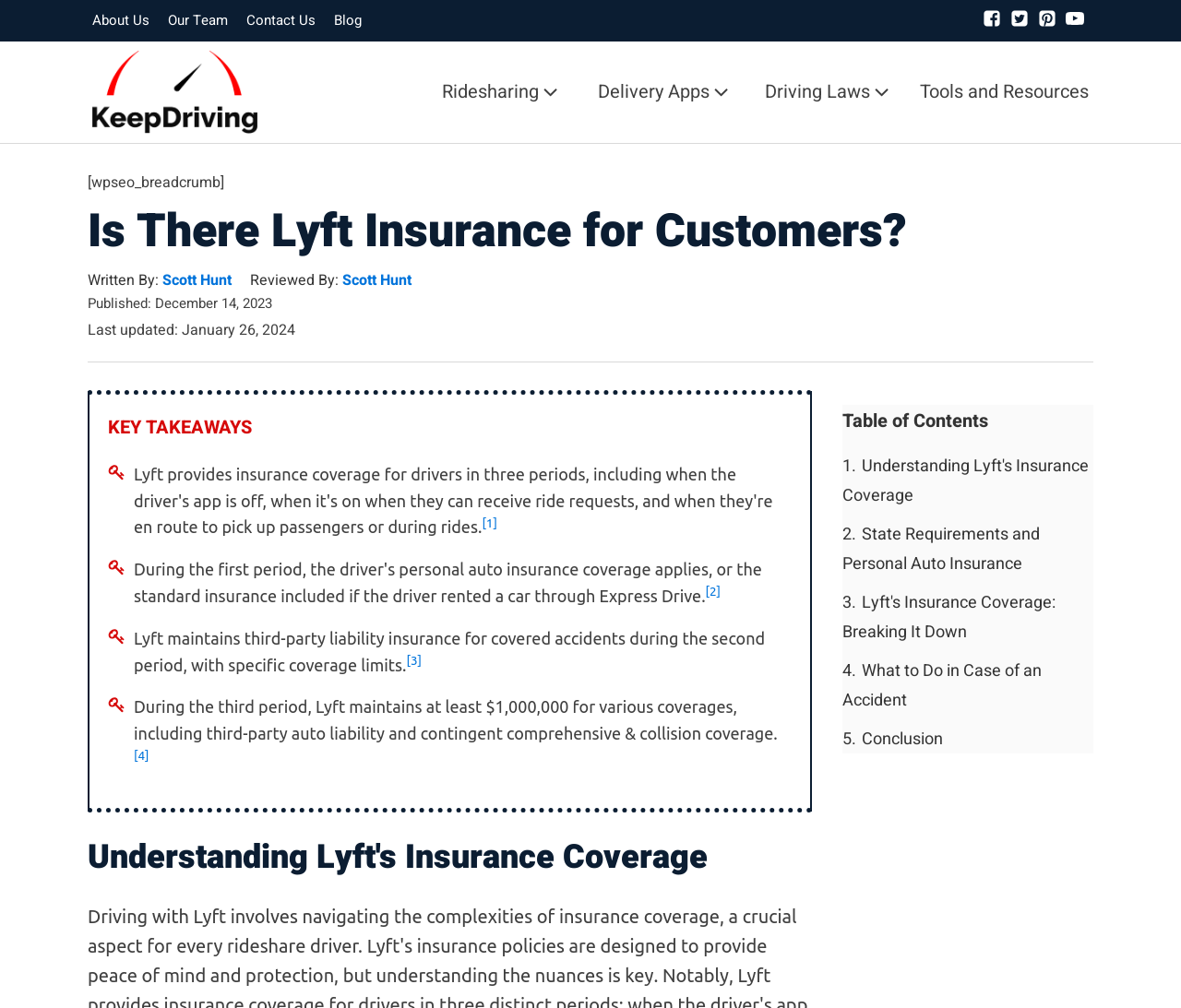What is the minimum coverage limit for third-party auto liability during the third period?
Please provide a single word or phrase in response based on the screenshot.

$1,000,000